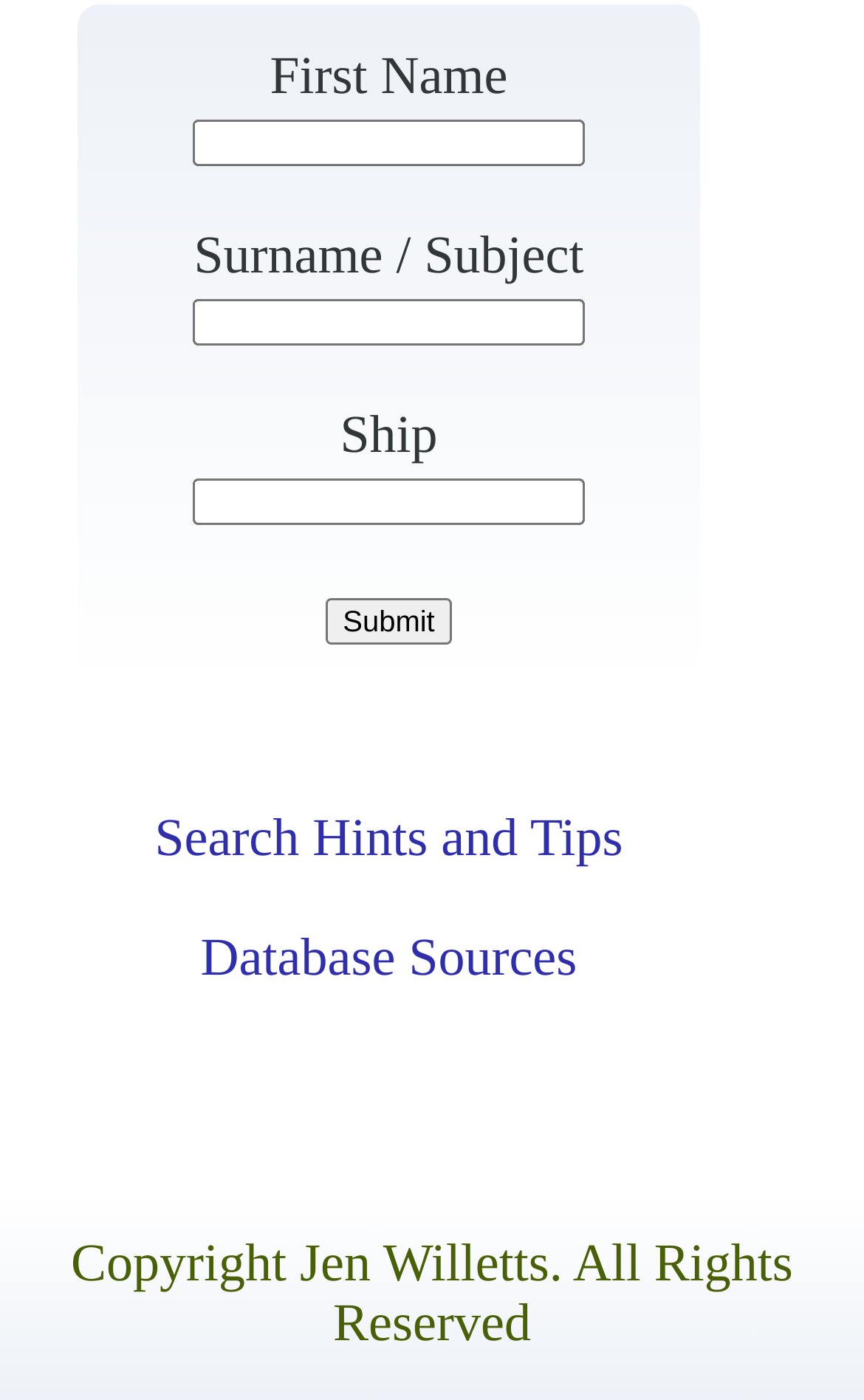How many input fields are there?
Look at the image and respond to the question as thoroughly as possible.

There are three input fields in the webpage, each labeled as 'First Name', 'Surname / Subject', and 'Ship' respectively.